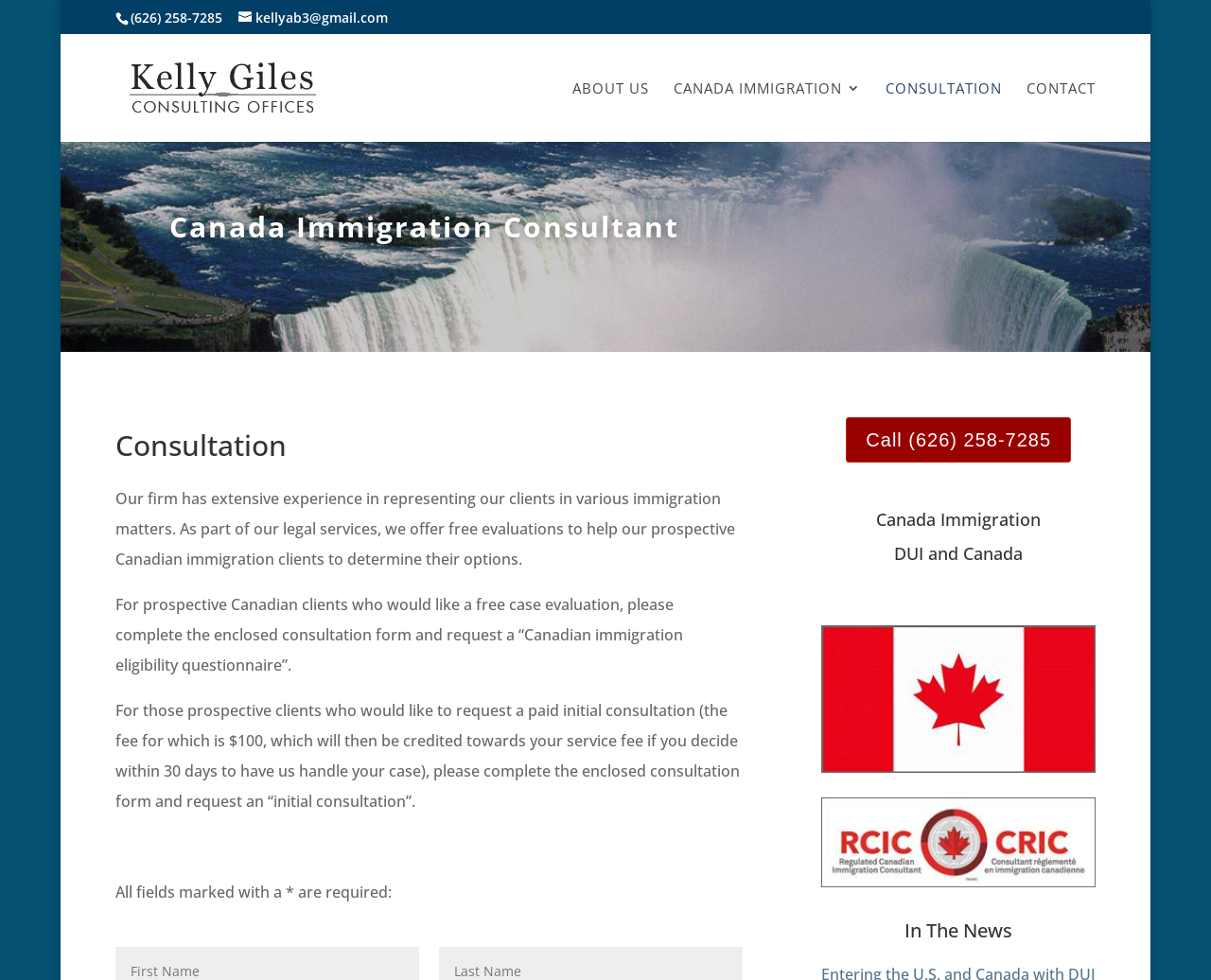Identify and provide the main heading of the webpage.

Canada Immigration Consultant